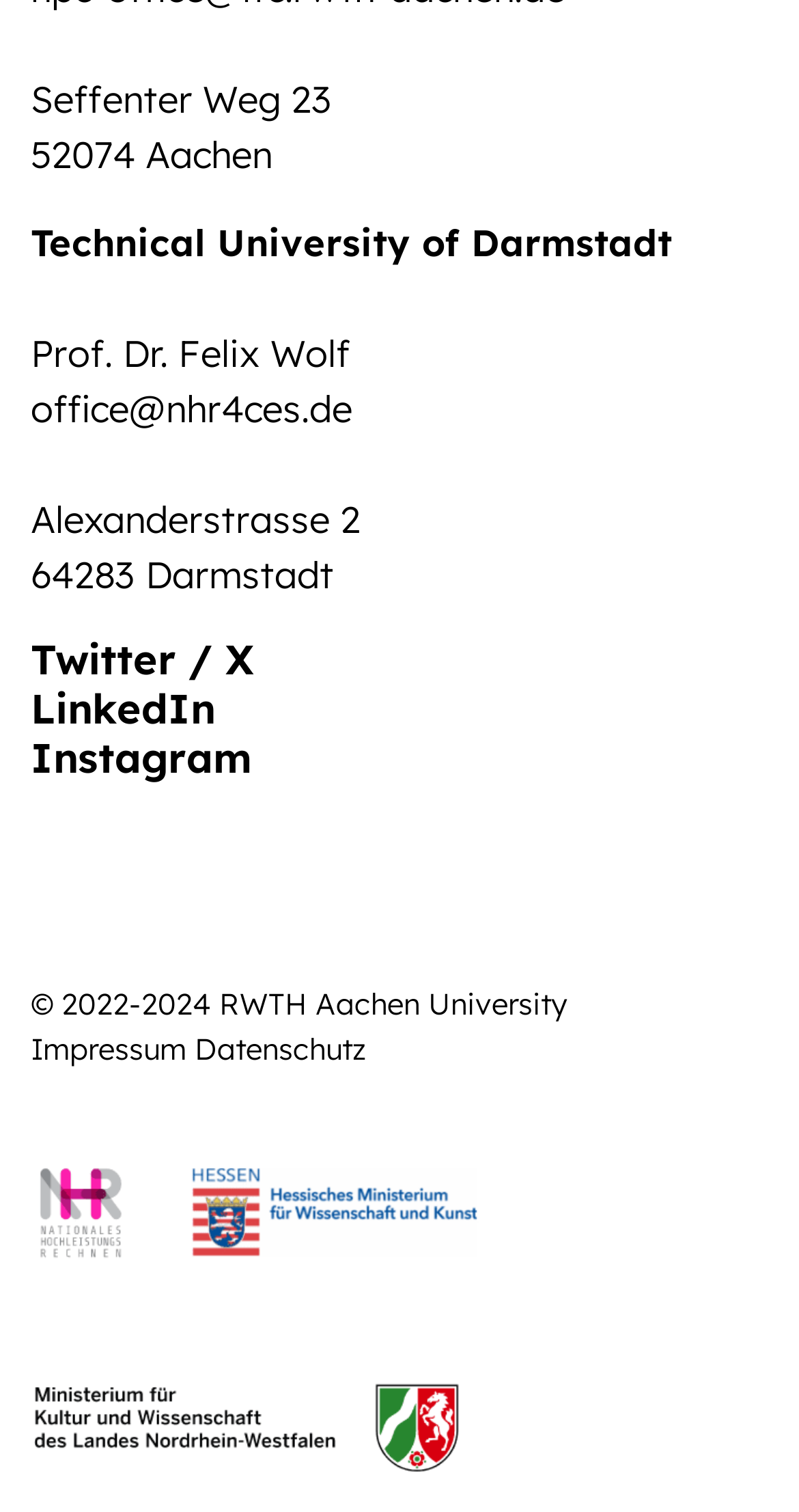What is the copyright year range mentioned on the webpage?
Please provide a comprehensive answer based on the visual information in the image.

I found the StaticText element containing the copyright information. The text '© 2022-2024 RWTH Aachen University' indicates that the copyright year range is from 2022 to 2024.